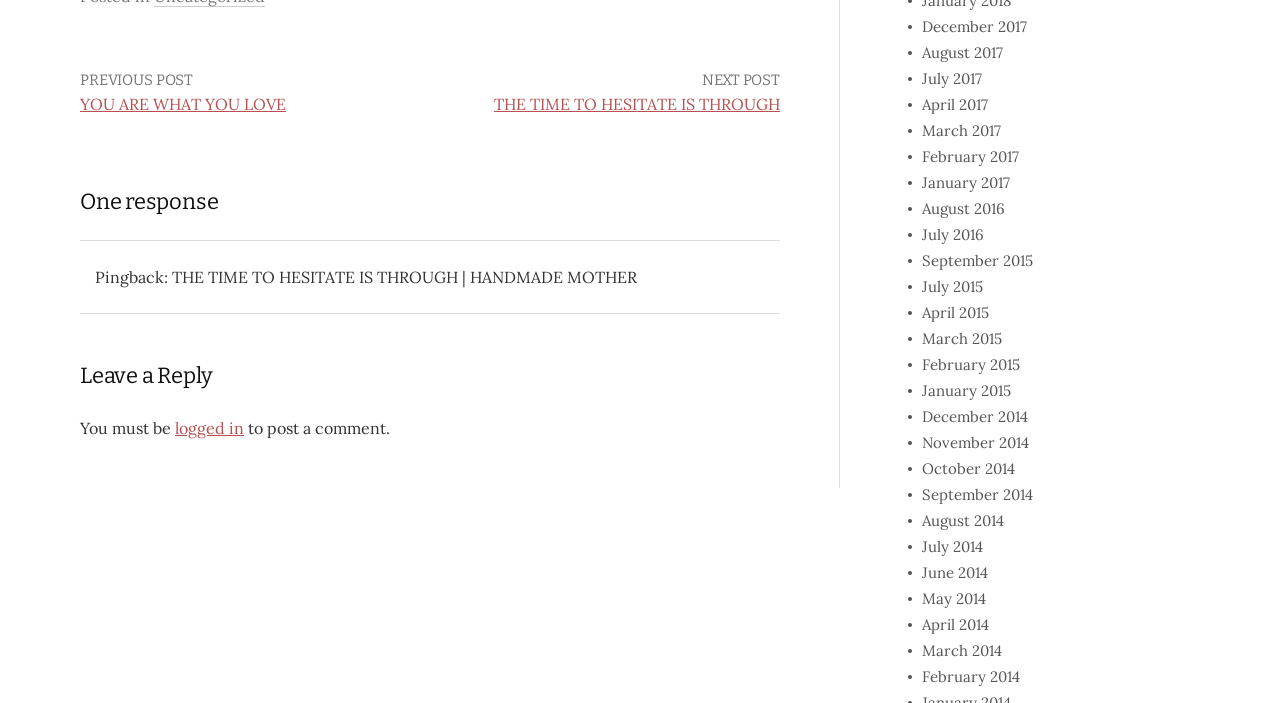Respond to the question below with a single word or phrase:
What is the pingback link related to?

THE TIME TO HESITATE IS THROUGH